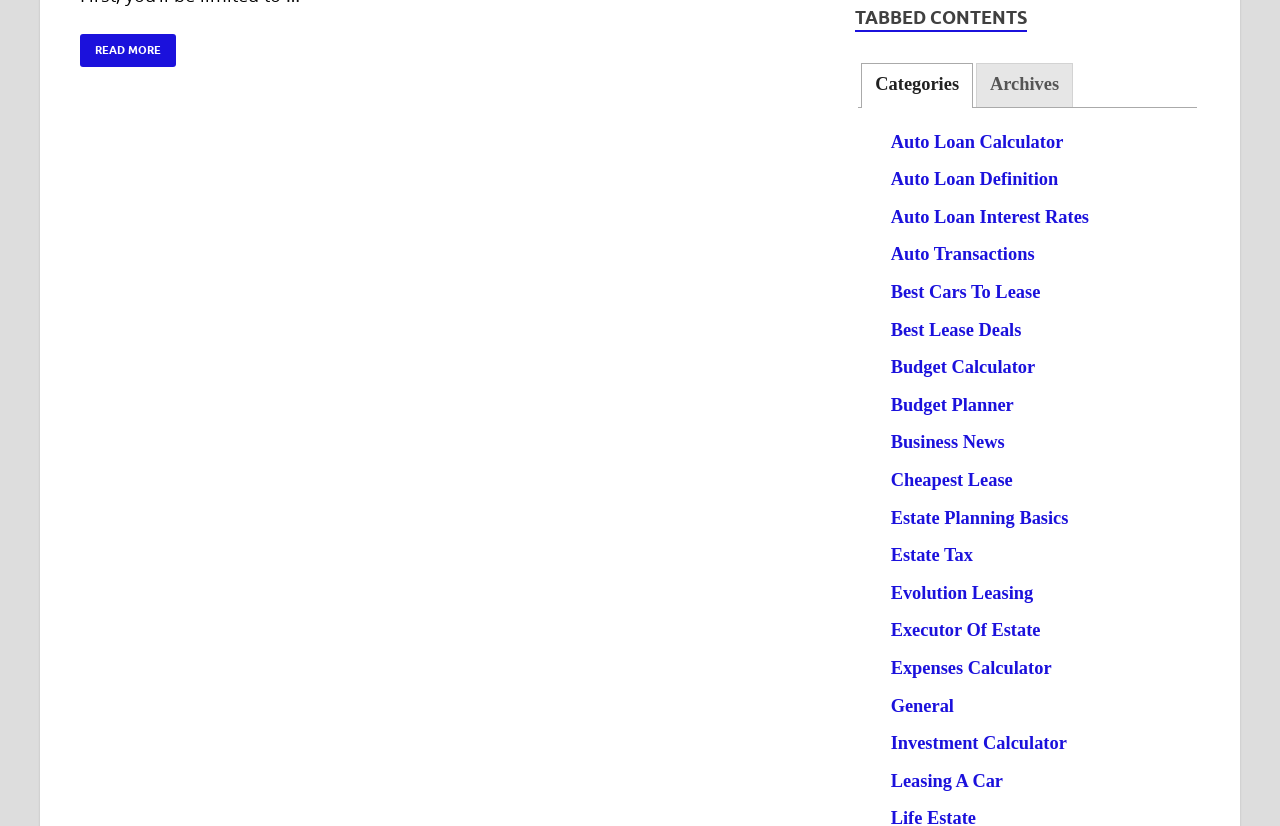What is the first tab in the tablist?
Please look at the screenshot and answer in one word or a short phrase.

Categories